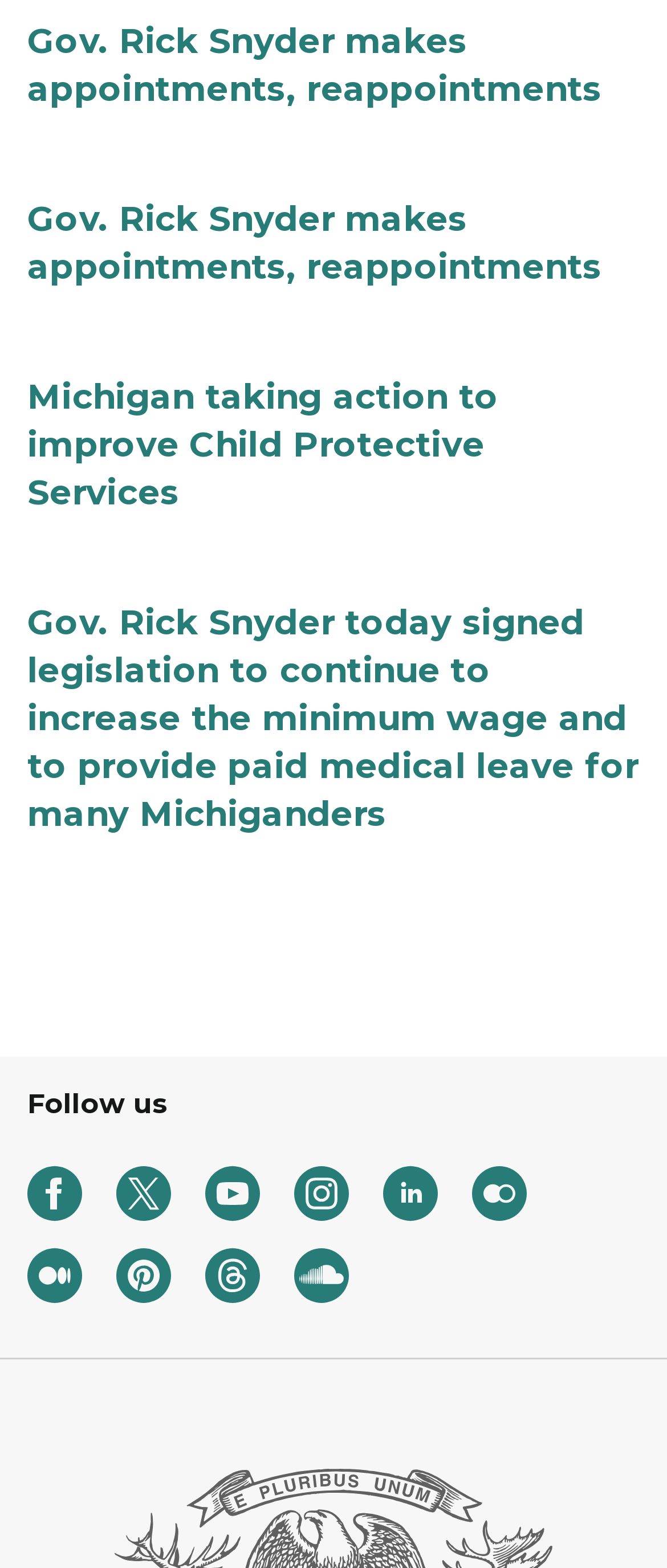Where is the 'Follow us' text located?
Please look at the screenshot and answer using one word or phrase.

Bottom left